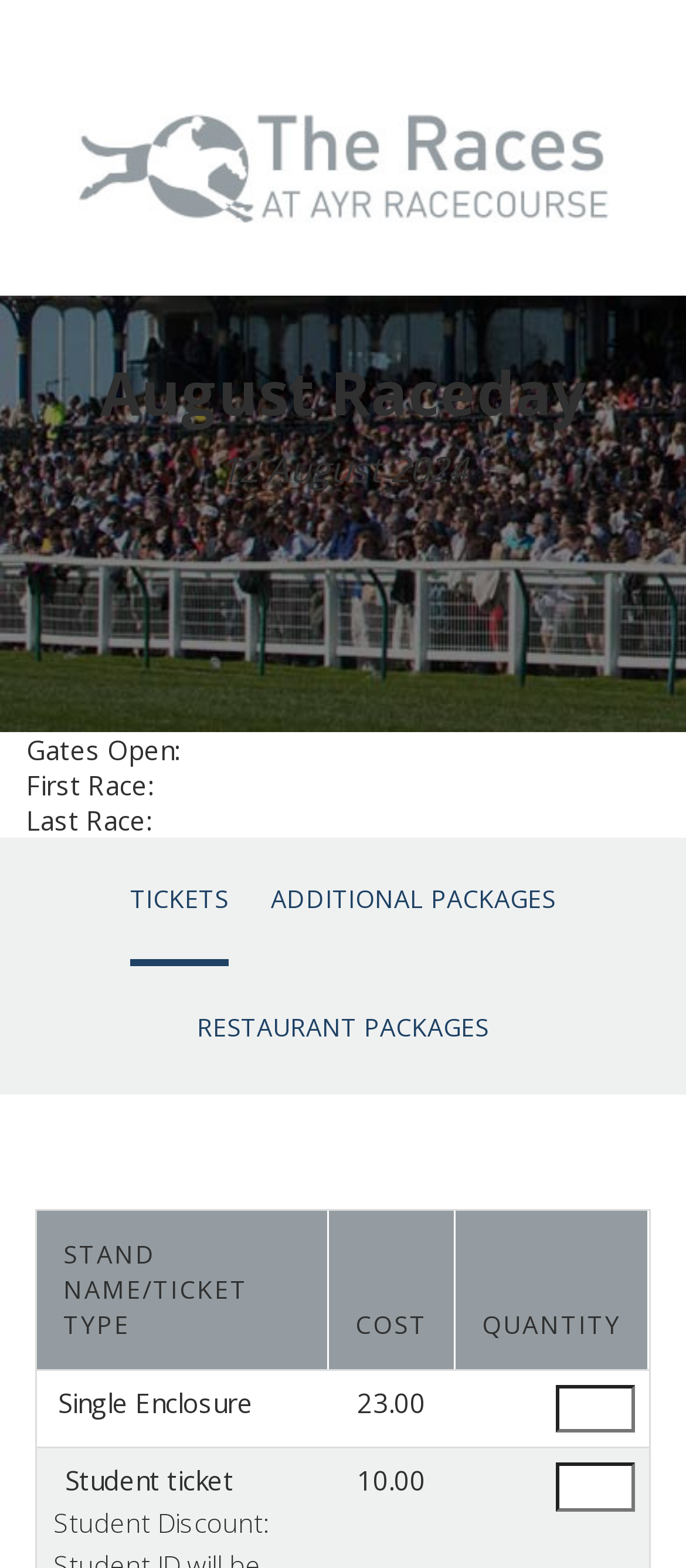Predict the bounding box of the UI element based on this description: "alt="AyrRacecourse"".

[0.112, 0.084, 0.888, 0.106]